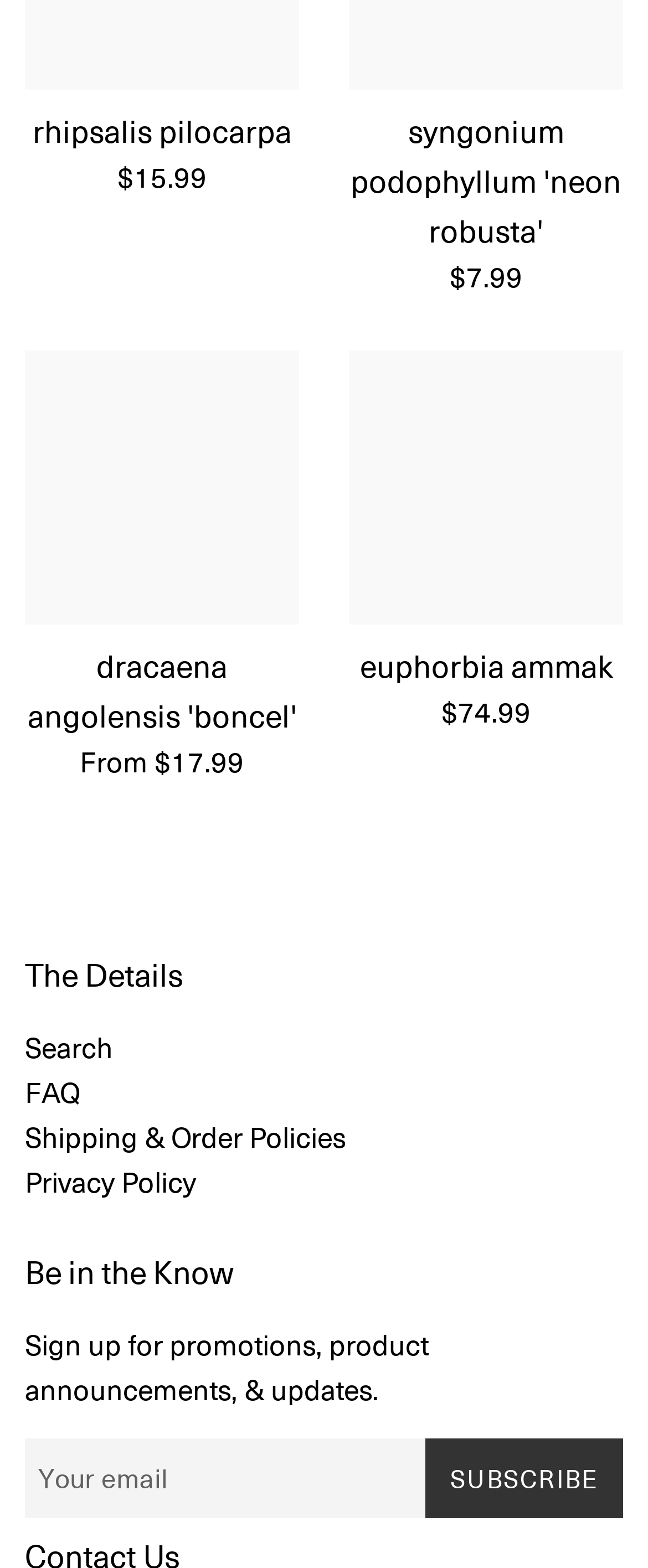Determine the bounding box coordinates of the area to click in order to meet this instruction: "Click on the link to view dracaena angolensis 'boncel'".

[0.038, 0.224, 0.462, 0.399]